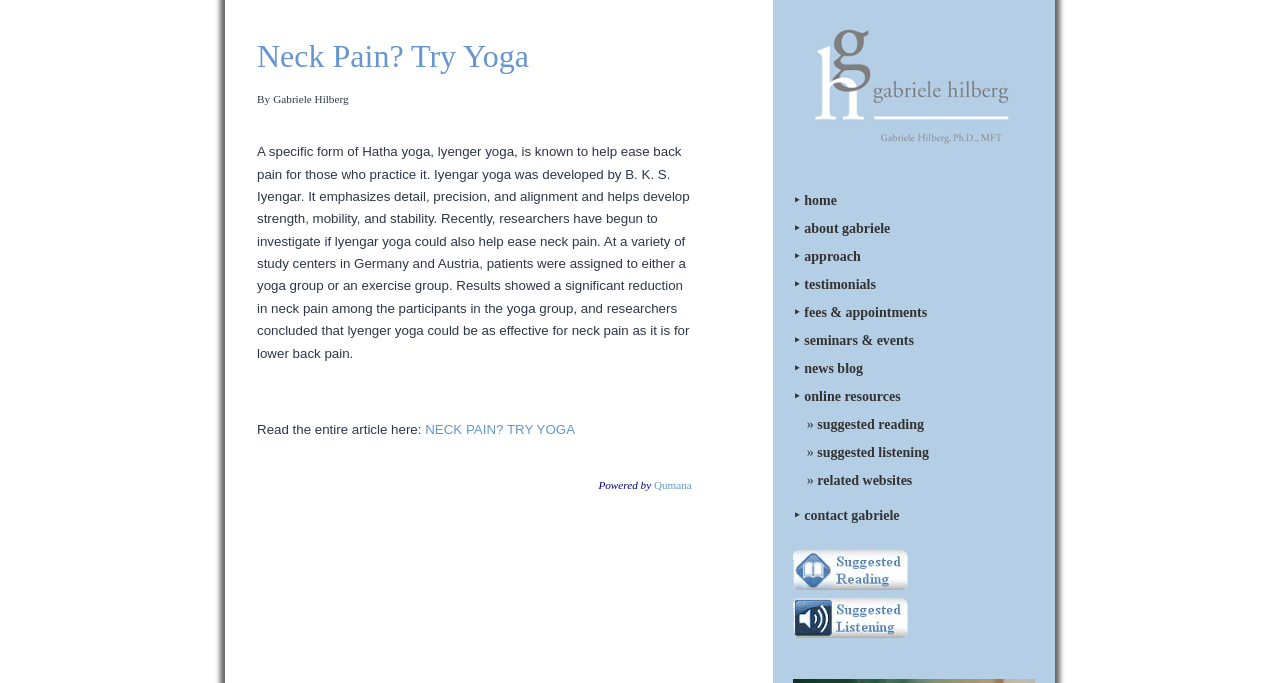Using the format (top-left x, top-left y, bottom-right x, bottom-right y), and given the element description, identify the bounding box coordinates within the screenshot: Approach

[0.628, 0.355, 0.673, 0.396]